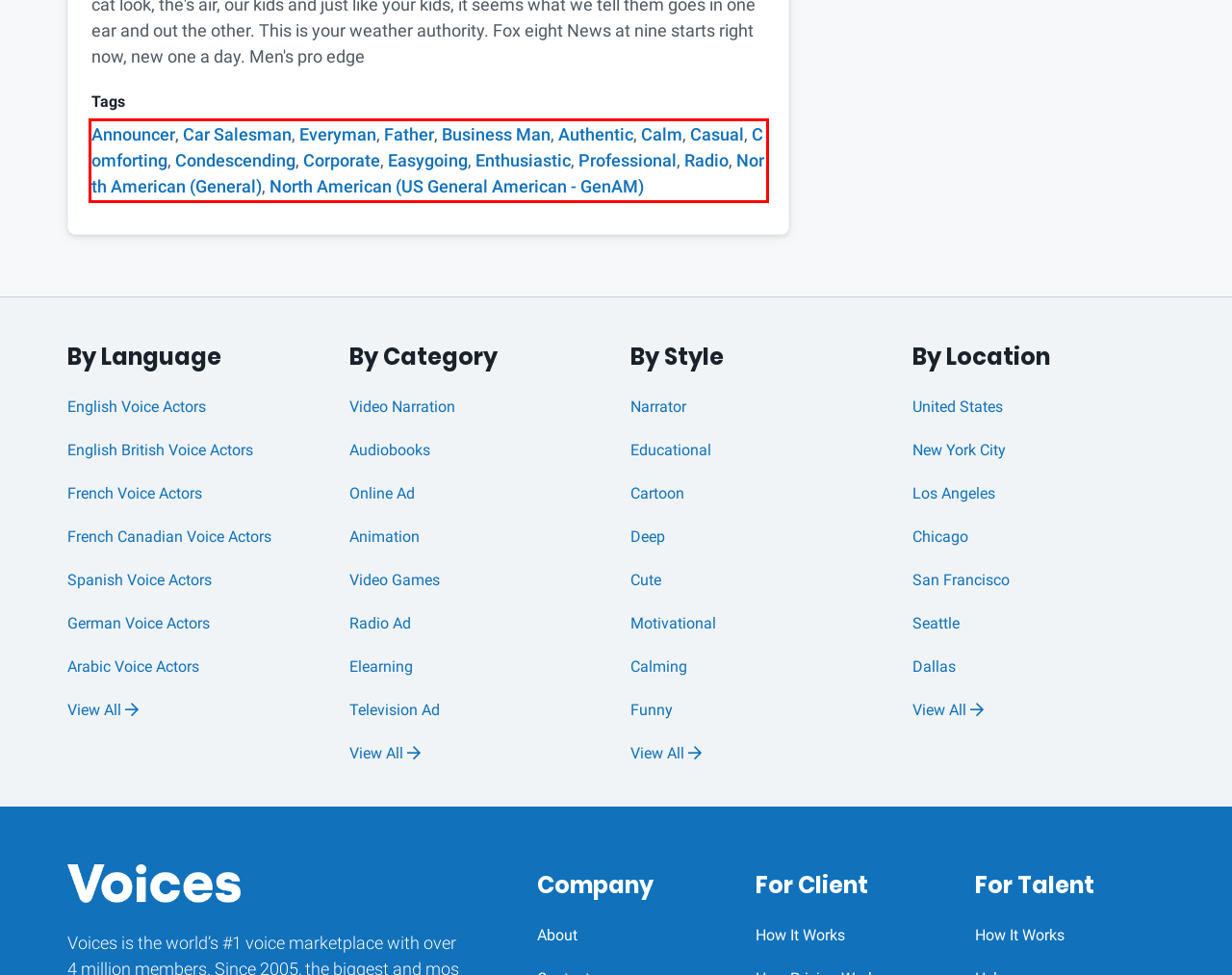Please examine the webpage screenshot and extract the text within the red bounding box using OCR.

Announcer, Car Salesman, Everyman, Father, Business Man, Authentic, Calm, Casual, Comforting, Condescending, Corporate, Easygoing, Enthusiastic, Professional, Radio, North American (General), North American (US General American - GenAM)